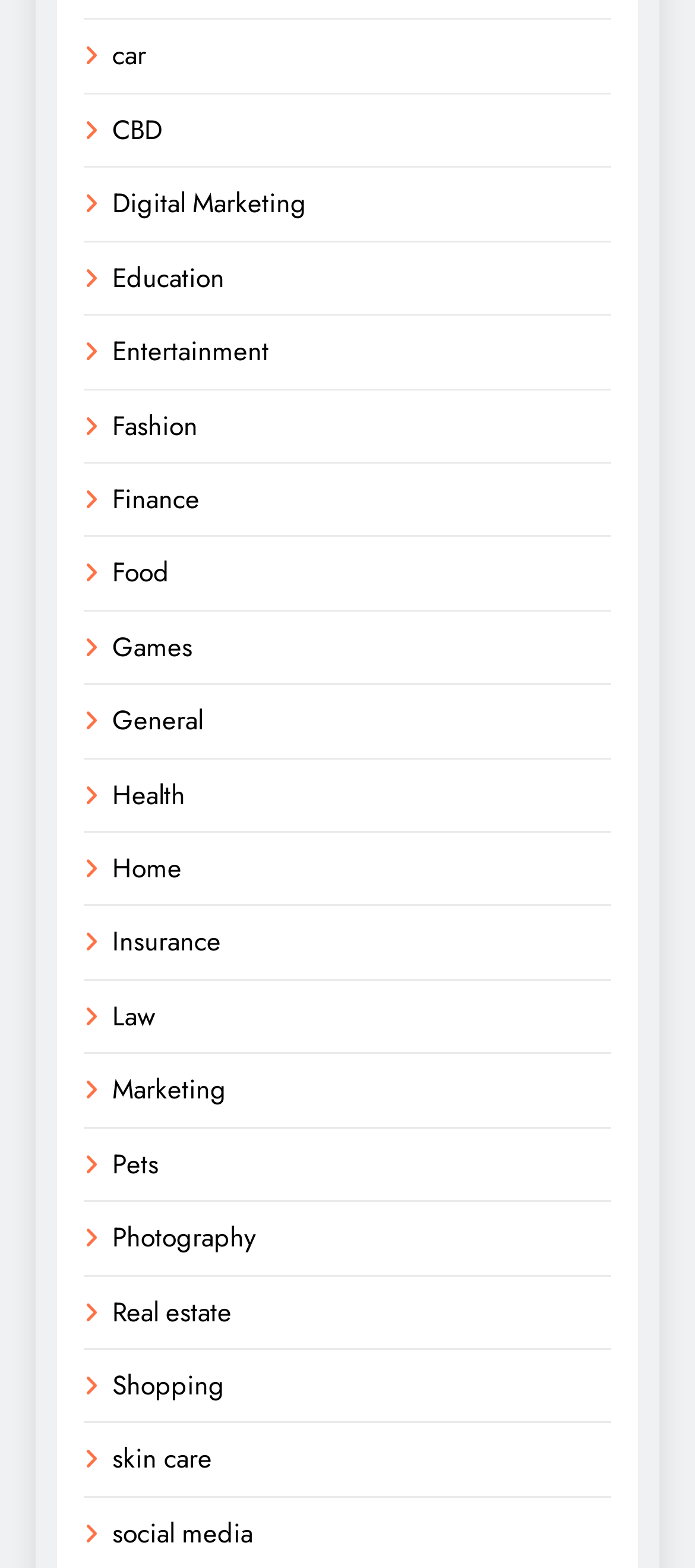Locate the bounding box coordinates of the area where you should click to accomplish the instruction: "visit Digital Marketing page".

[0.162, 0.117, 0.441, 0.142]